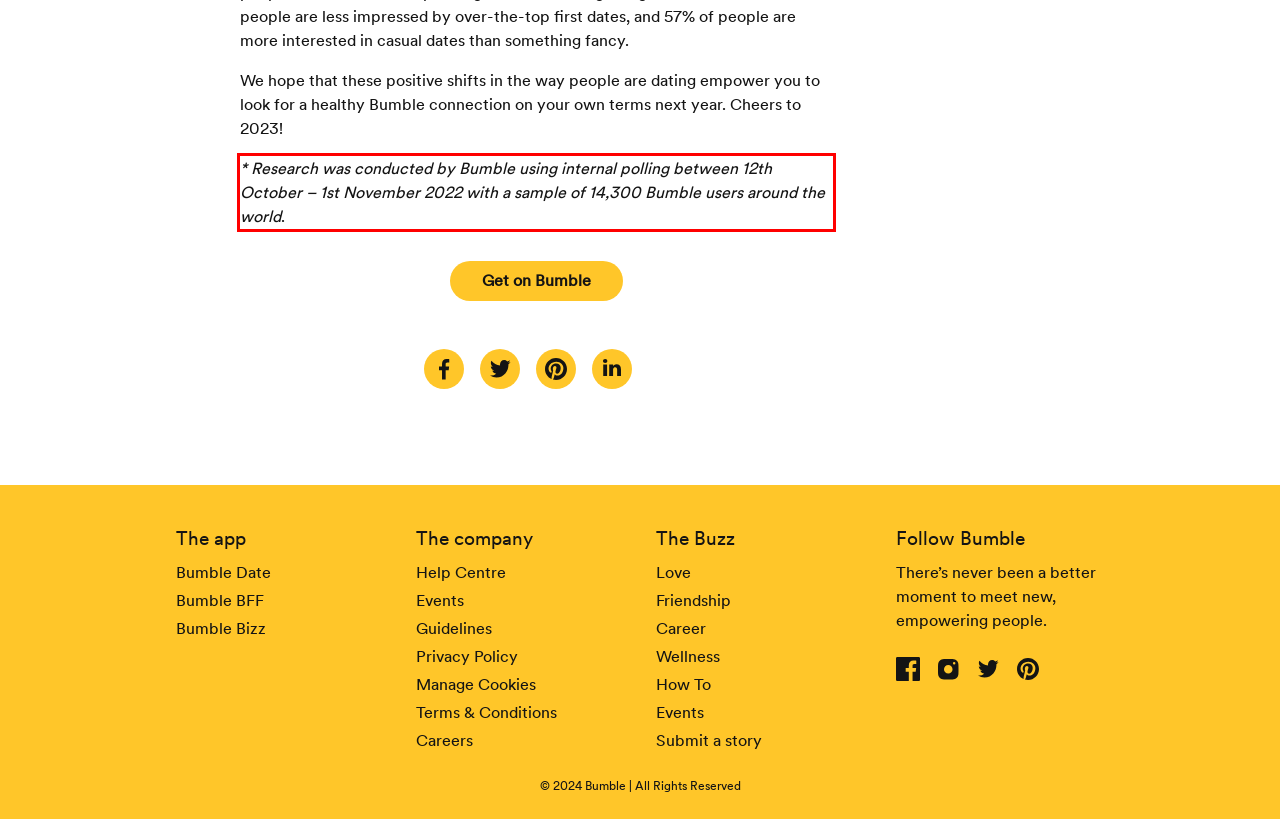There is a UI element on the webpage screenshot marked by a red bounding box. Extract and generate the text content from within this red box.

* Research was conducted by Bumble using internal polling between 12th October – 1st November 2022 with a sample of 14,300 Bumble users around the world.